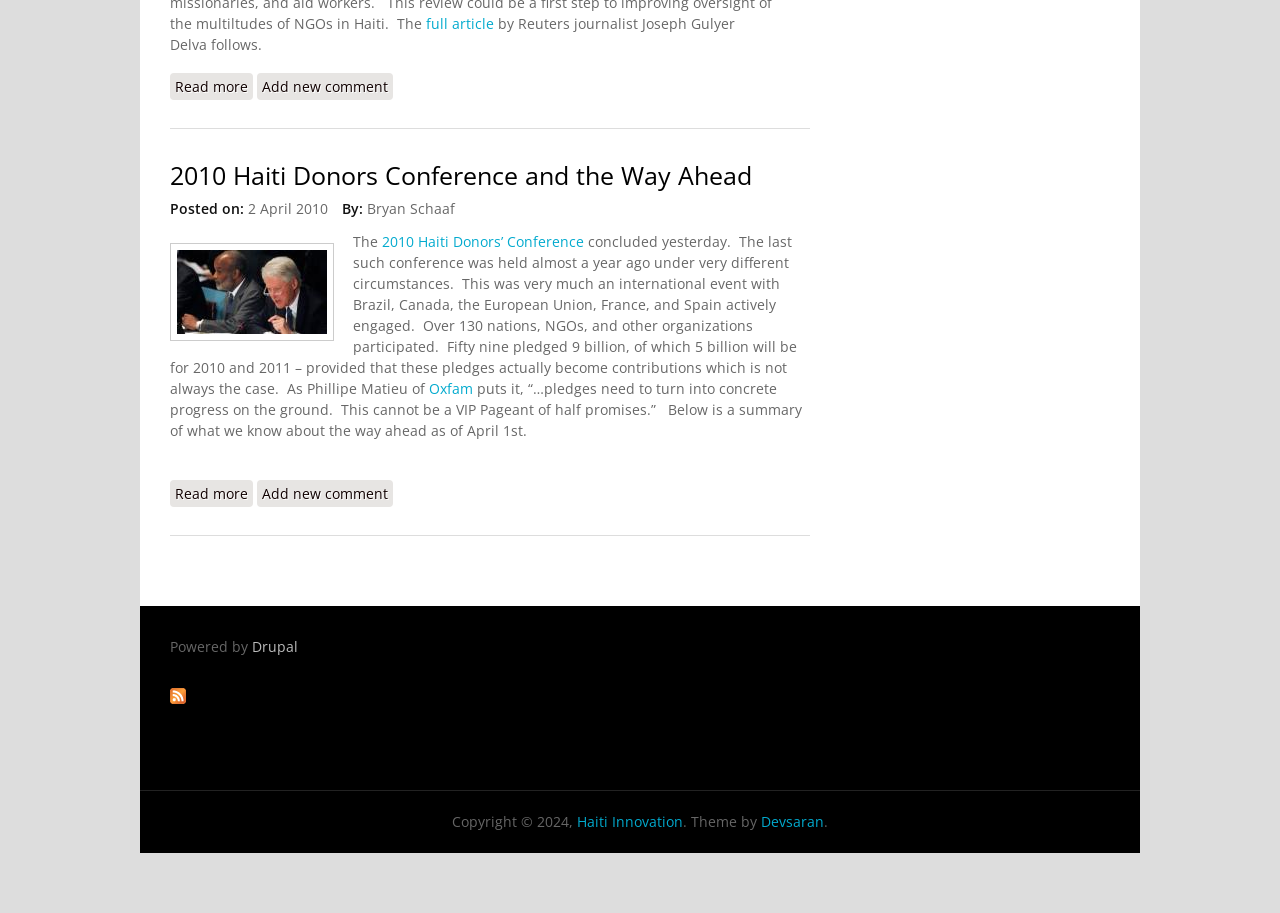Given the webpage screenshot, identify the bounding box of the UI element that matches this description: "full article".

[0.333, 0.015, 0.389, 0.036]